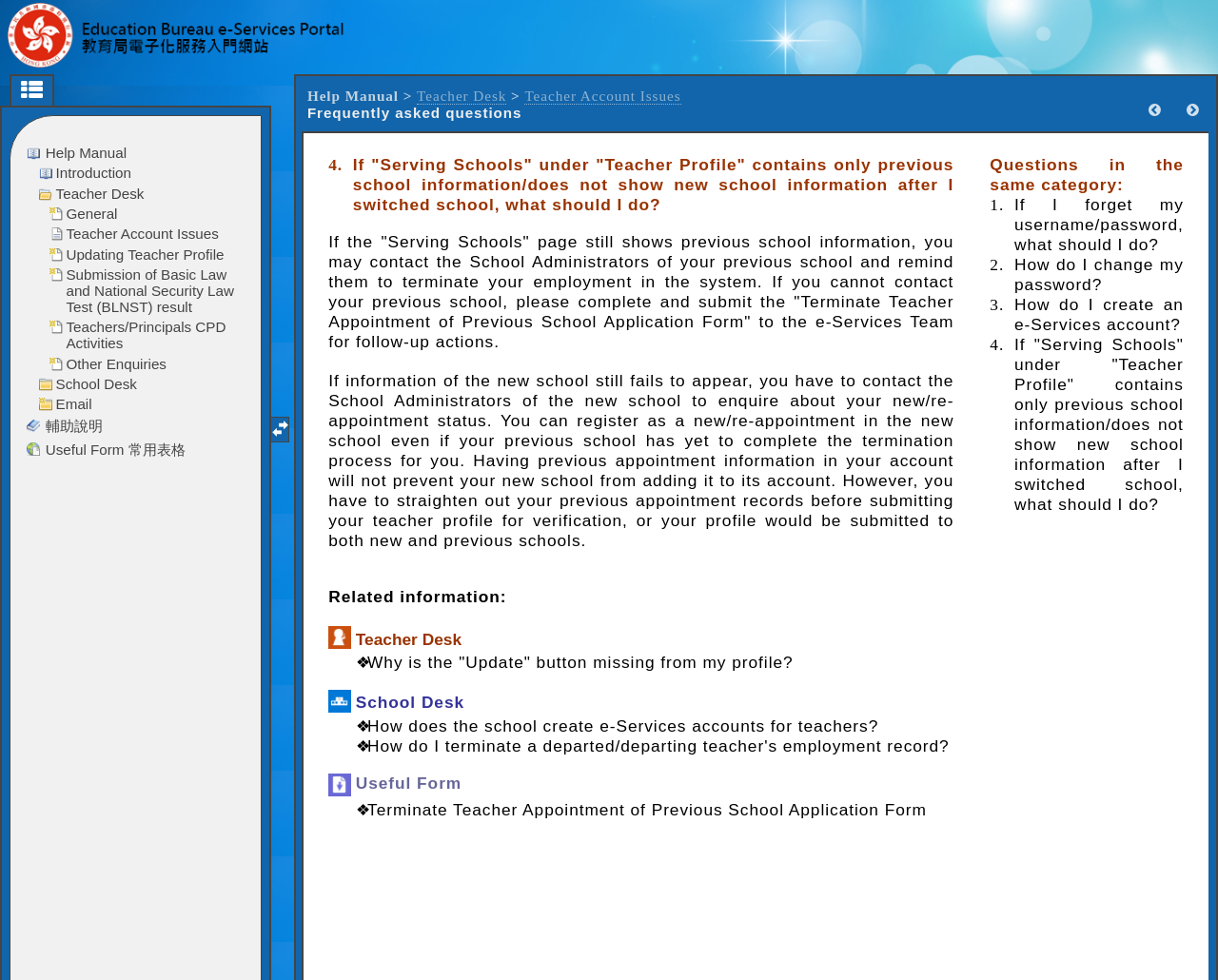Locate the coordinates of the bounding box for the clickable region that fulfills this instruction: "Click the 'How does the school create e-Services accounts for teachers?' link".

[0.302, 0.731, 0.721, 0.75]